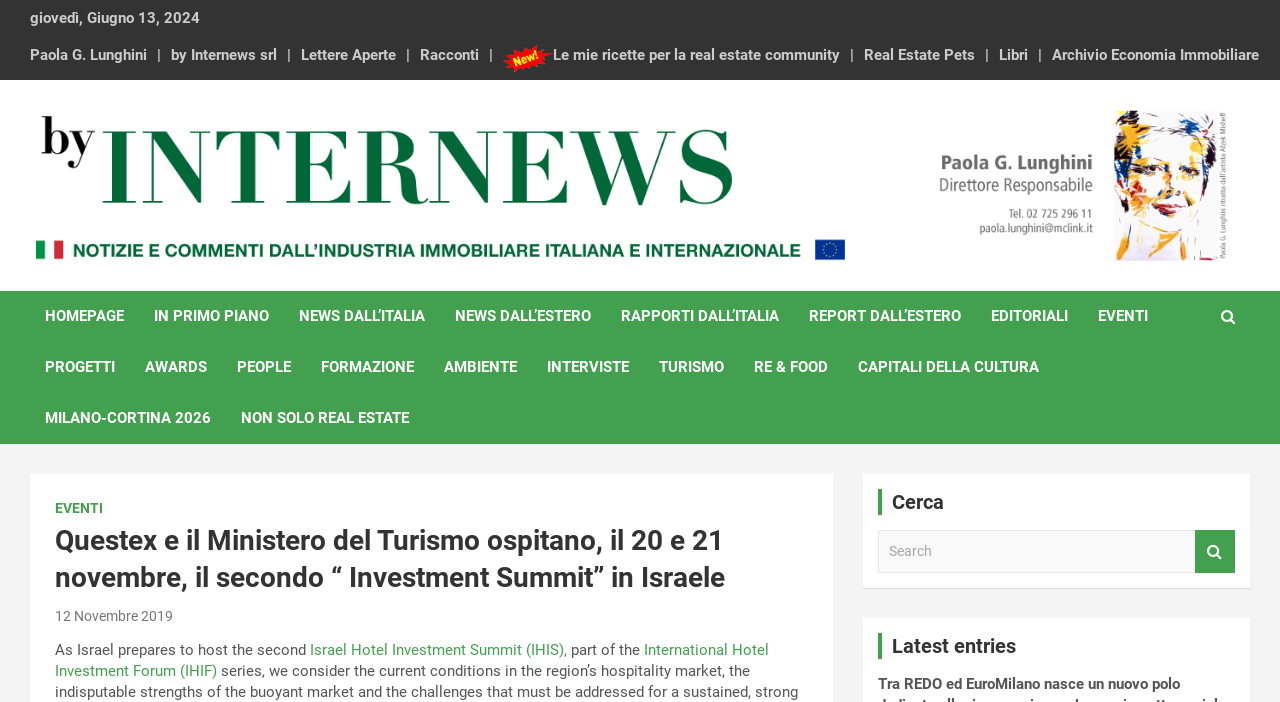Identify and provide the text content of the webpage's primary headline.

Questex e il Ministero del Turismo ospitano, il 20 e 21 novembre, il secondo “ Investment Summit” in Israele